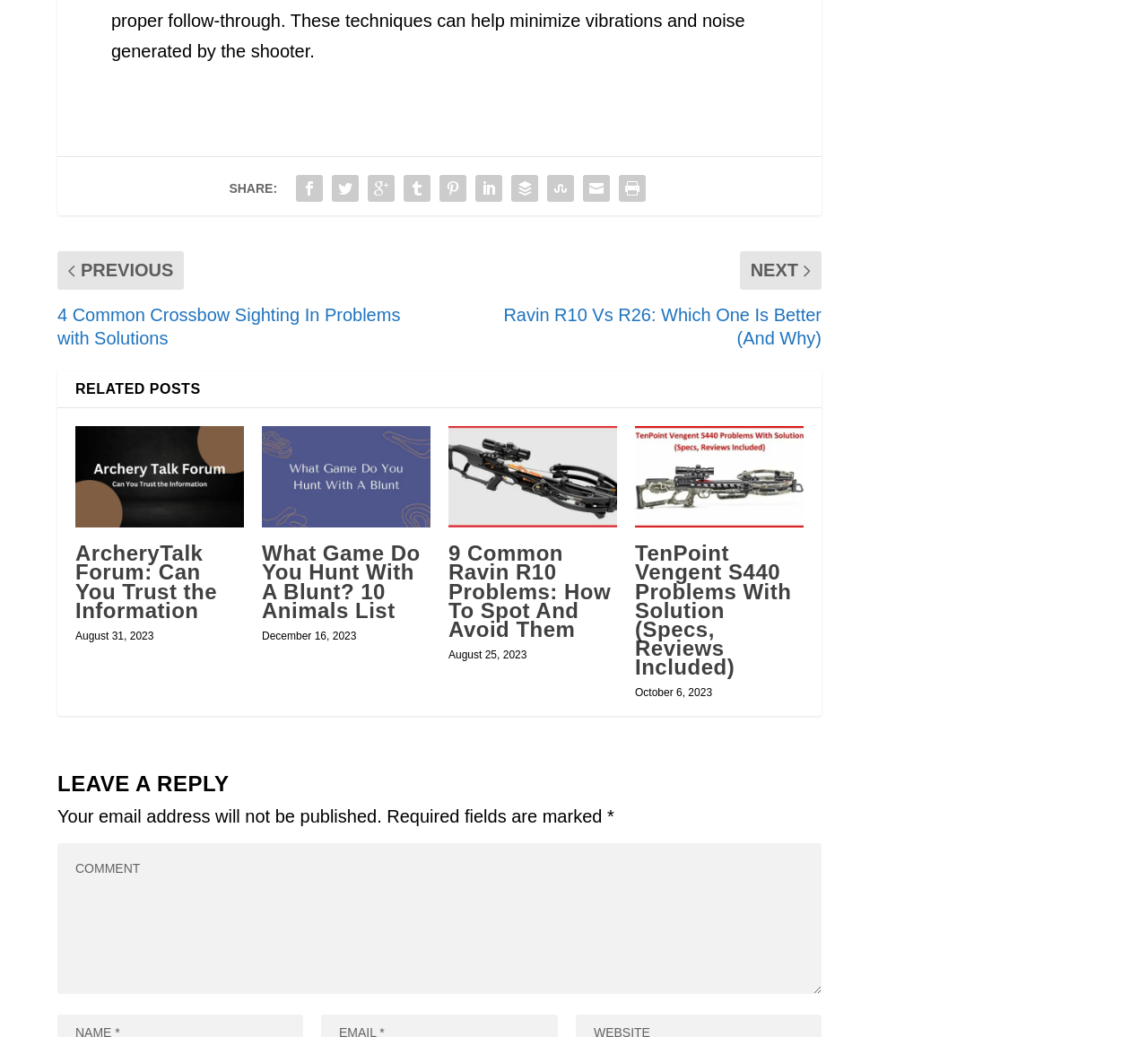What is the purpose of the 'LEAVE A REPLY' section?
Give a detailed explanation using the information visible in the image.

The 'LEAVE A REPLY' section is located at the bottom of the webpage and contains a text box and a 'COMMENT' label, indicating that it is intended for users to leave comments or replies to the webpage's content.